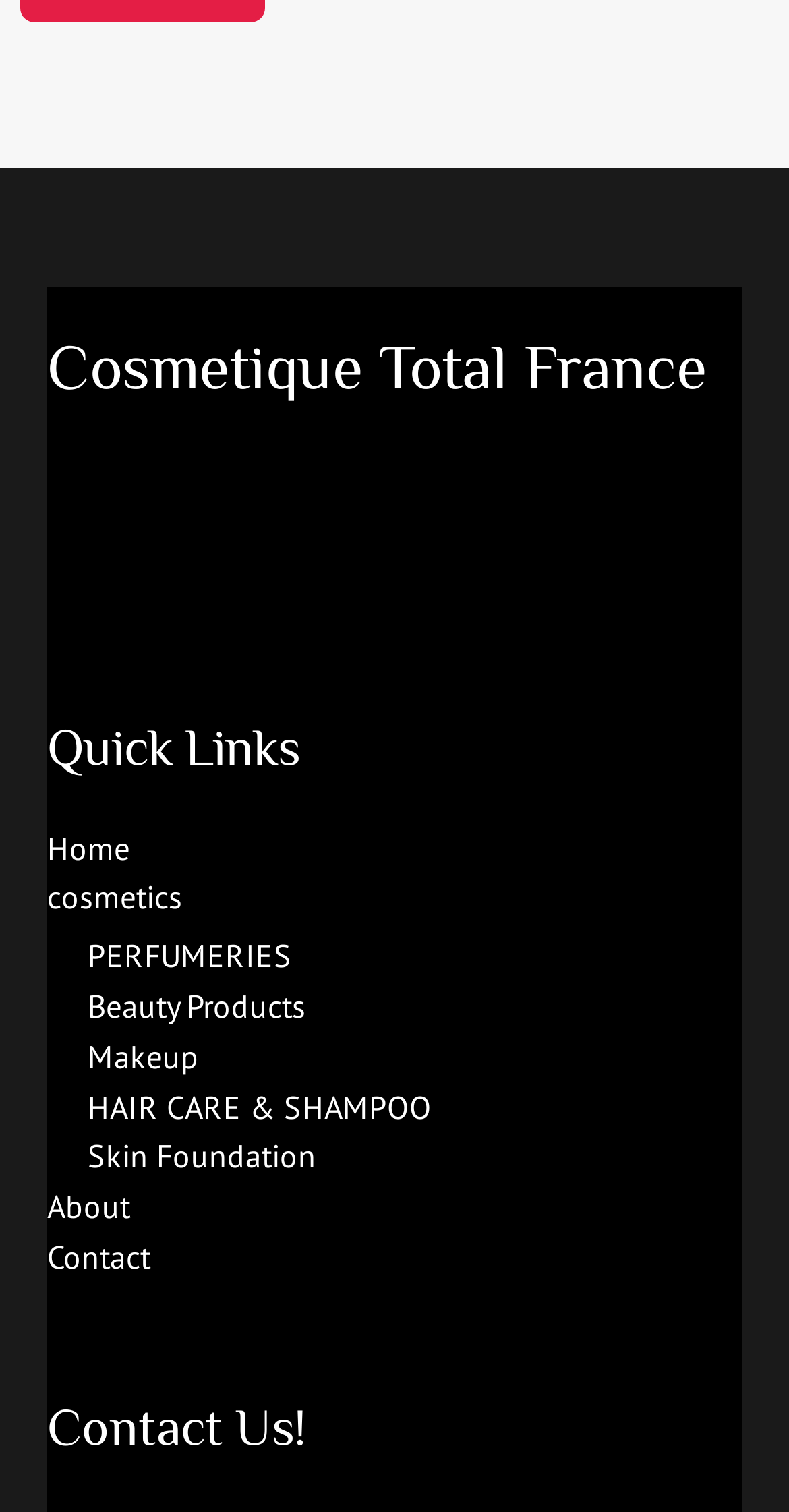How many quick links are available?
Based on the screenshot, provide your answer in one word or phrase.

9